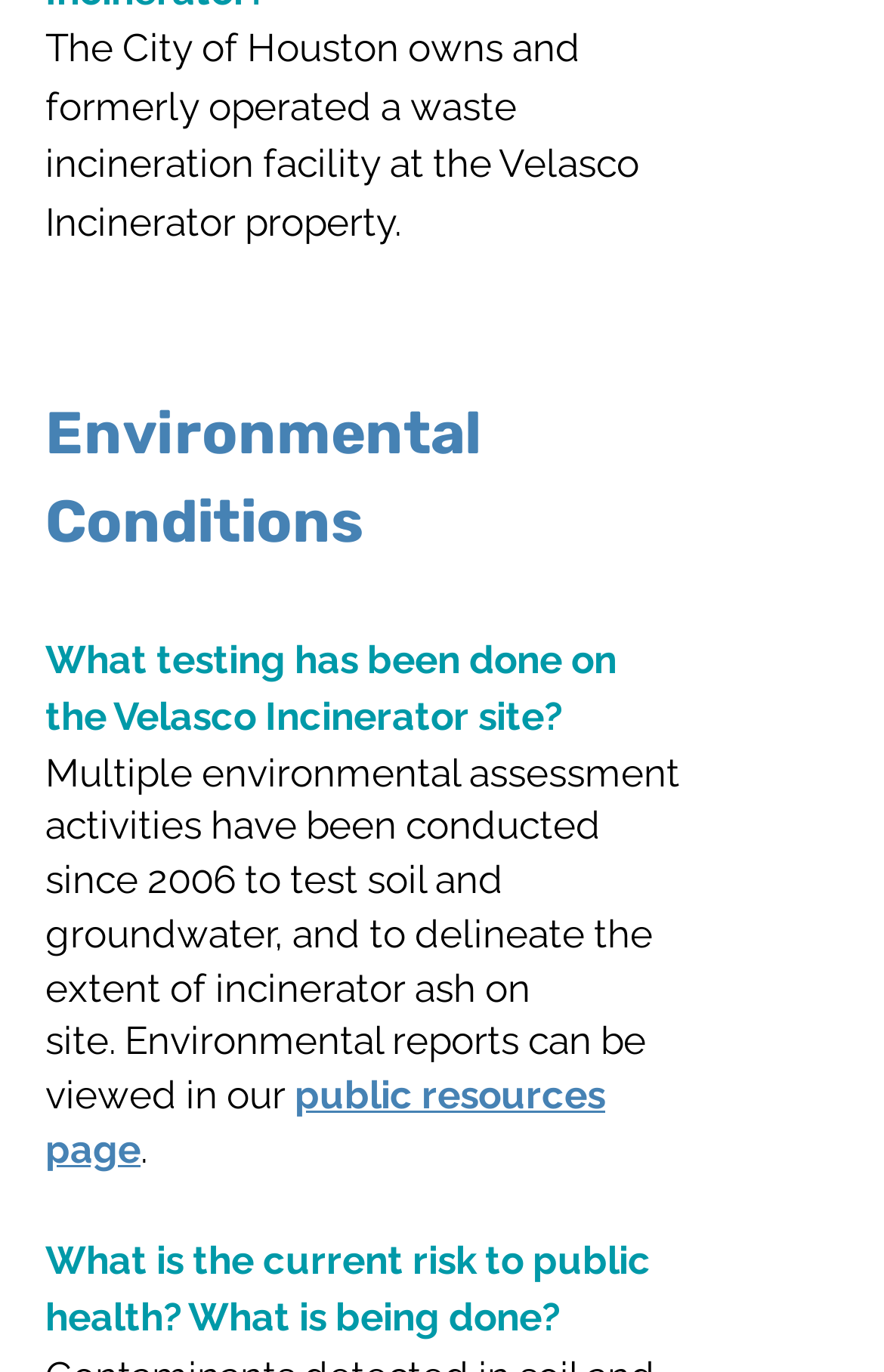Please provide a one-word or short phrase answer to the question:
What is the purpose of the environmental assessment activities?

To delineate the extent of incinerator ash